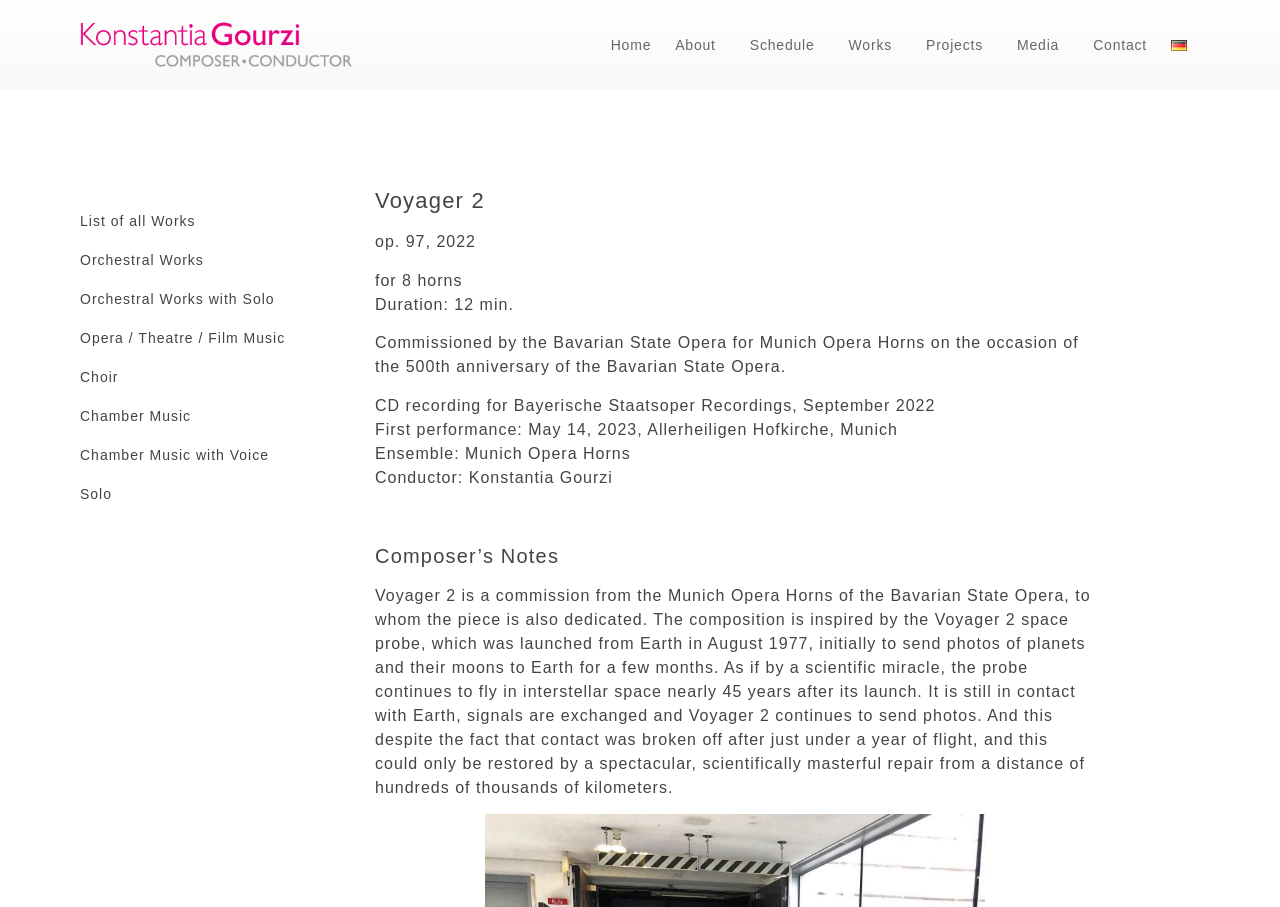Kindly provide the bounding box coordinates of the section you need to click on to fulfill the given instruction: "View Konstantia Gourzi's profile".

[0.062, 0.023, 0.314, 0.077]